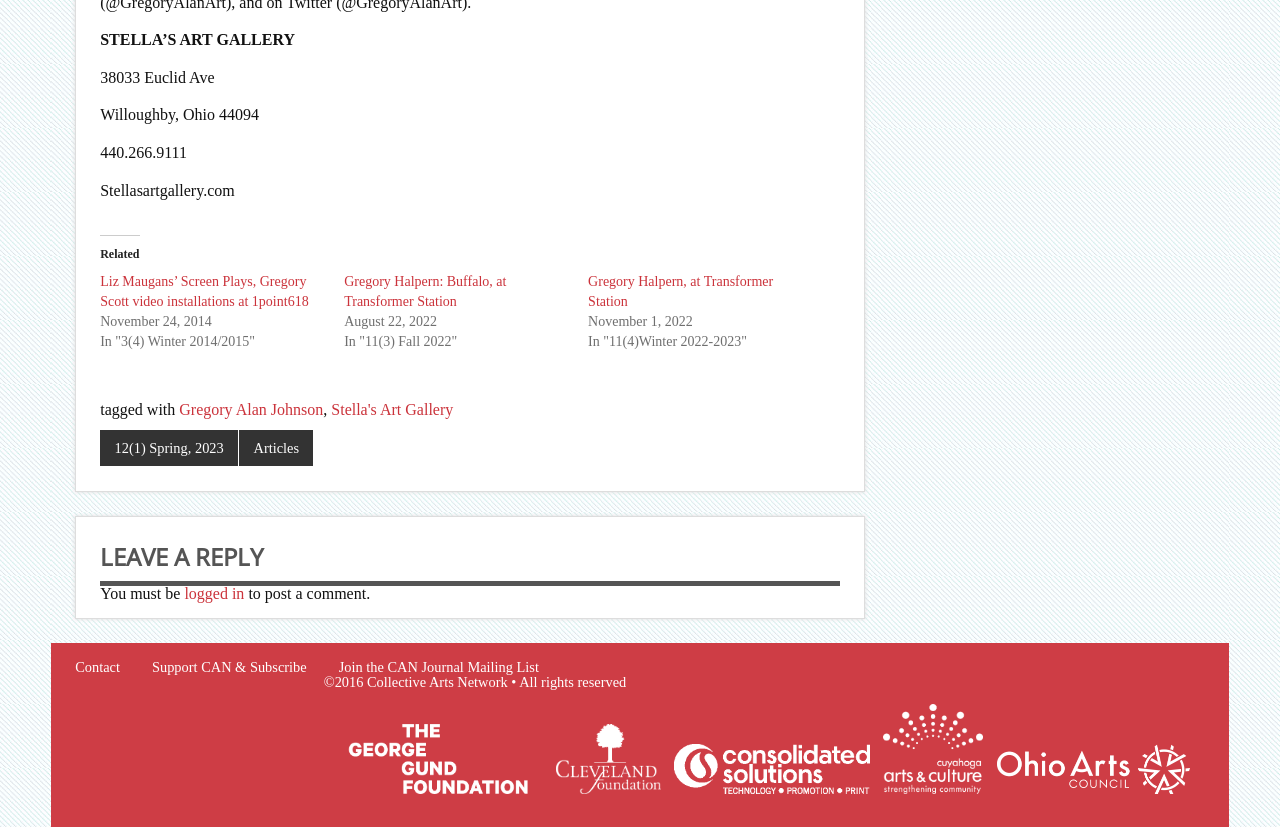Answer the question with a brief word or phrase:
What is the address of the art gallery?

38033 Euclid Ave, Willoughby, Ohio 44094